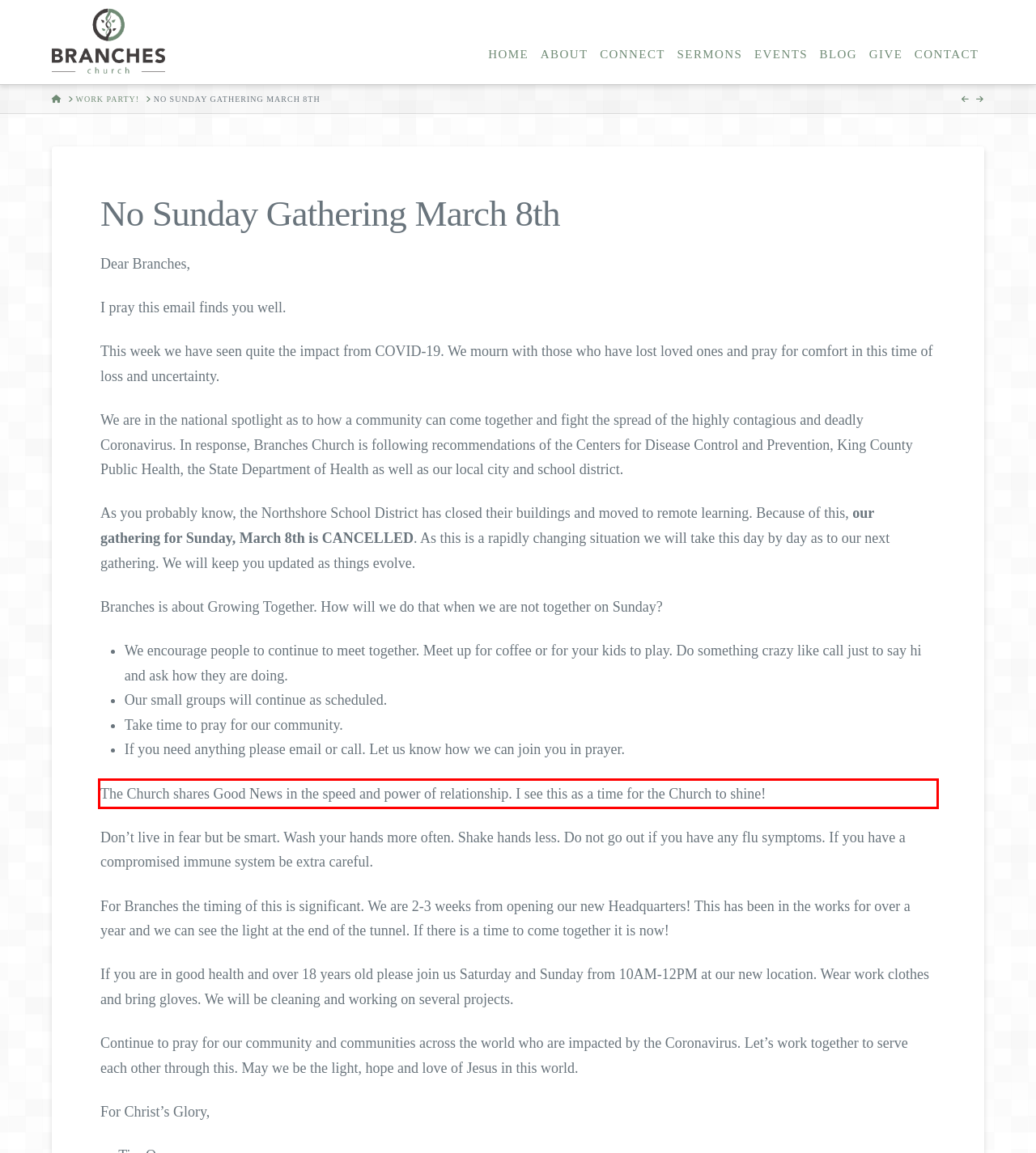Examine the screenshot of the webpage, locate the red bounding box, and perform OCR to extract the text contained within it.

The Church shares Good News in the speed and power of relationship. I see this as a time for the Church to shine!